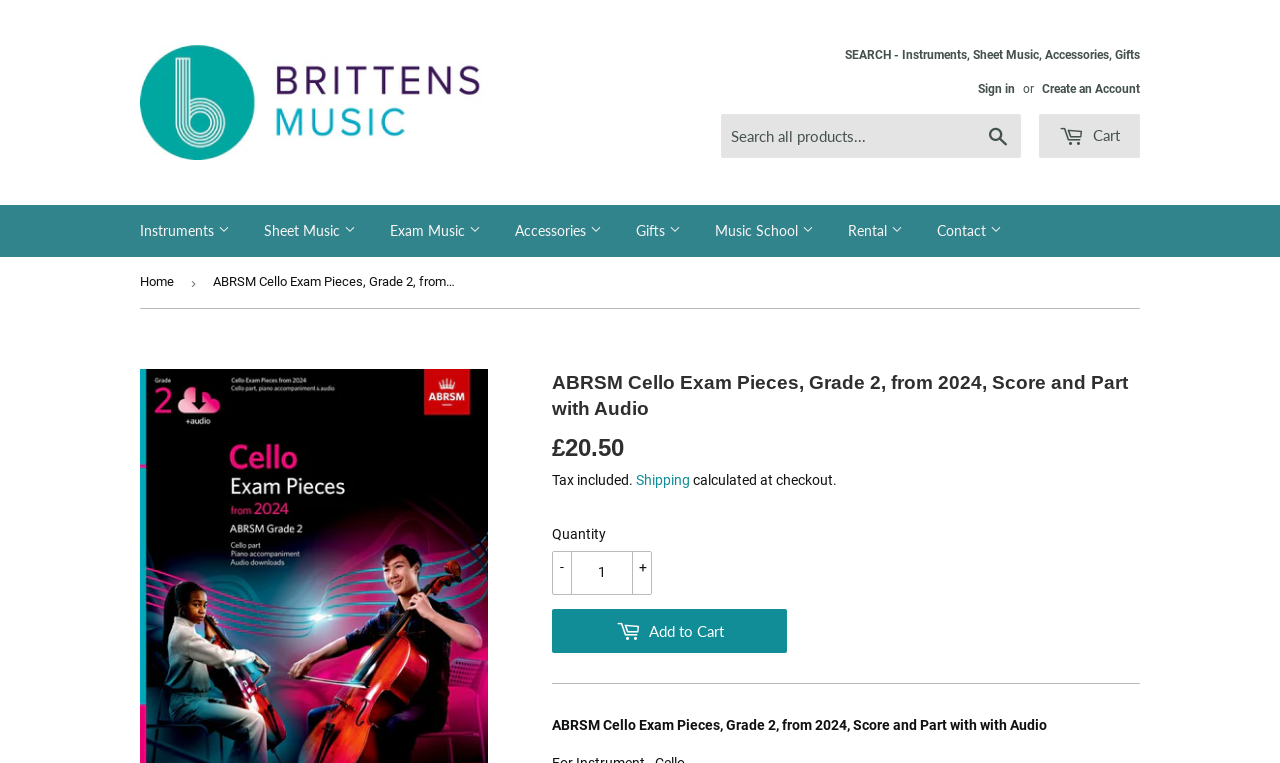Please specify the bounding box coordinates of the element that should be clicked to execute the given instruction: 'View Instruments'. Ensure the coordinates are four float numbers between 0 and 1, expressed as [left, top, right, bottom].

[0.098, 0.268, 0.191, 0.337]